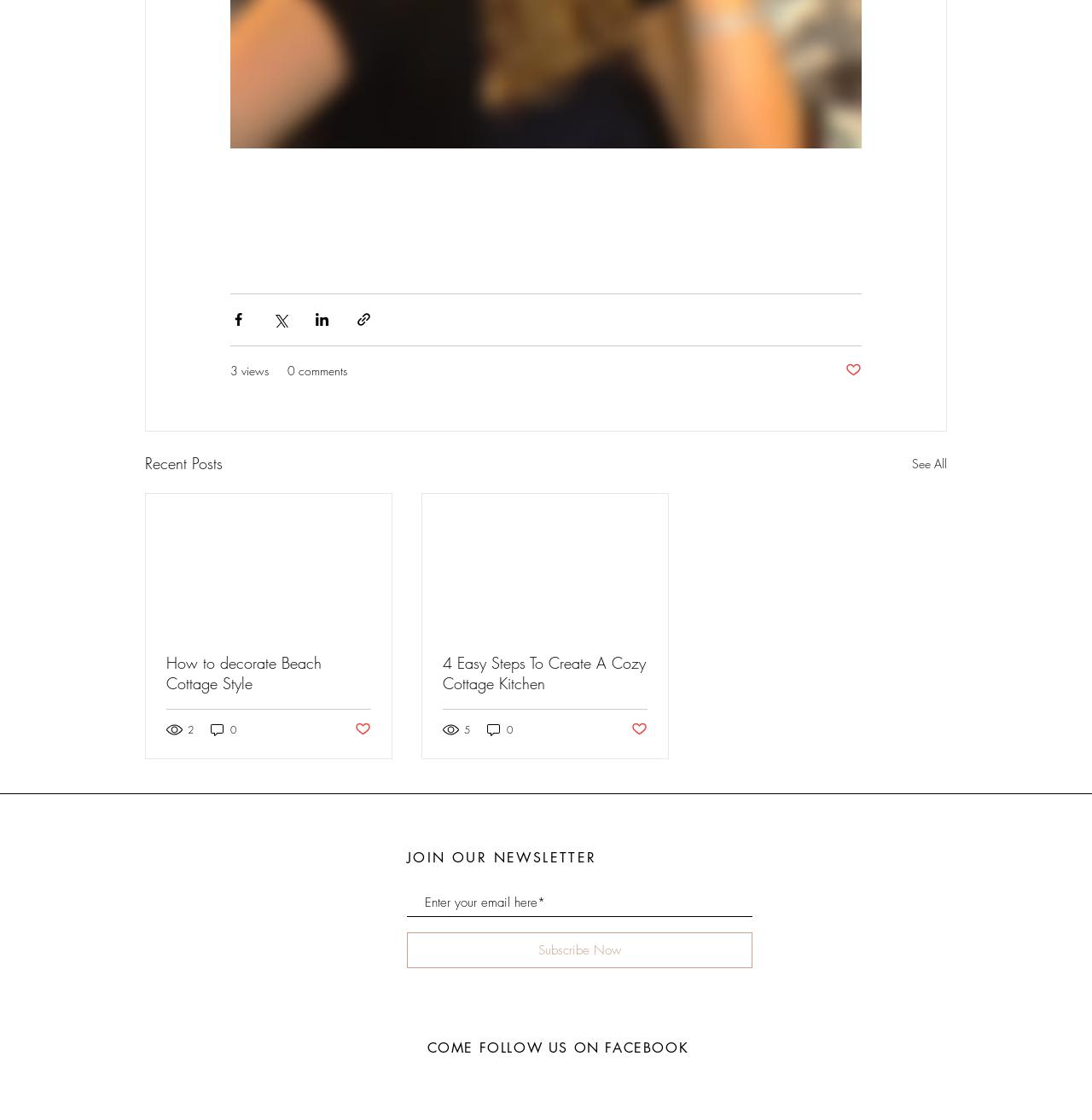Identify the bounding box coordinates of the specific part of the webpage to click to complete this instruction: "View recent posts".

[0.133, 0.403, 0.204, 0.425]